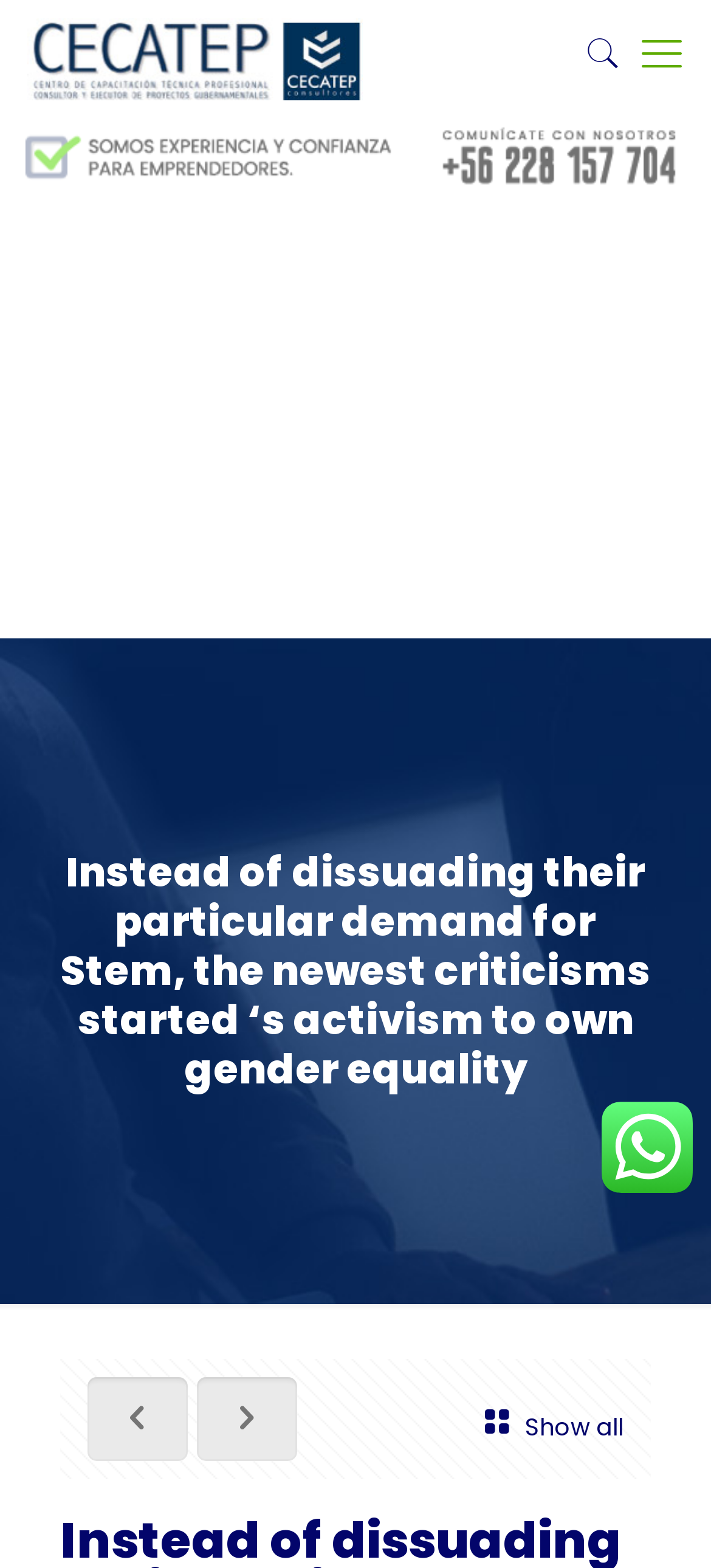Bounding box coordinates are specified in the format (top-left x, top-left y, bottom-right x, bottom-right y). All values are floating point numbers bounded between 0 and 1. Please provide the bounding box coordinate of the region this sentence describes: Transport and infrastructure

None